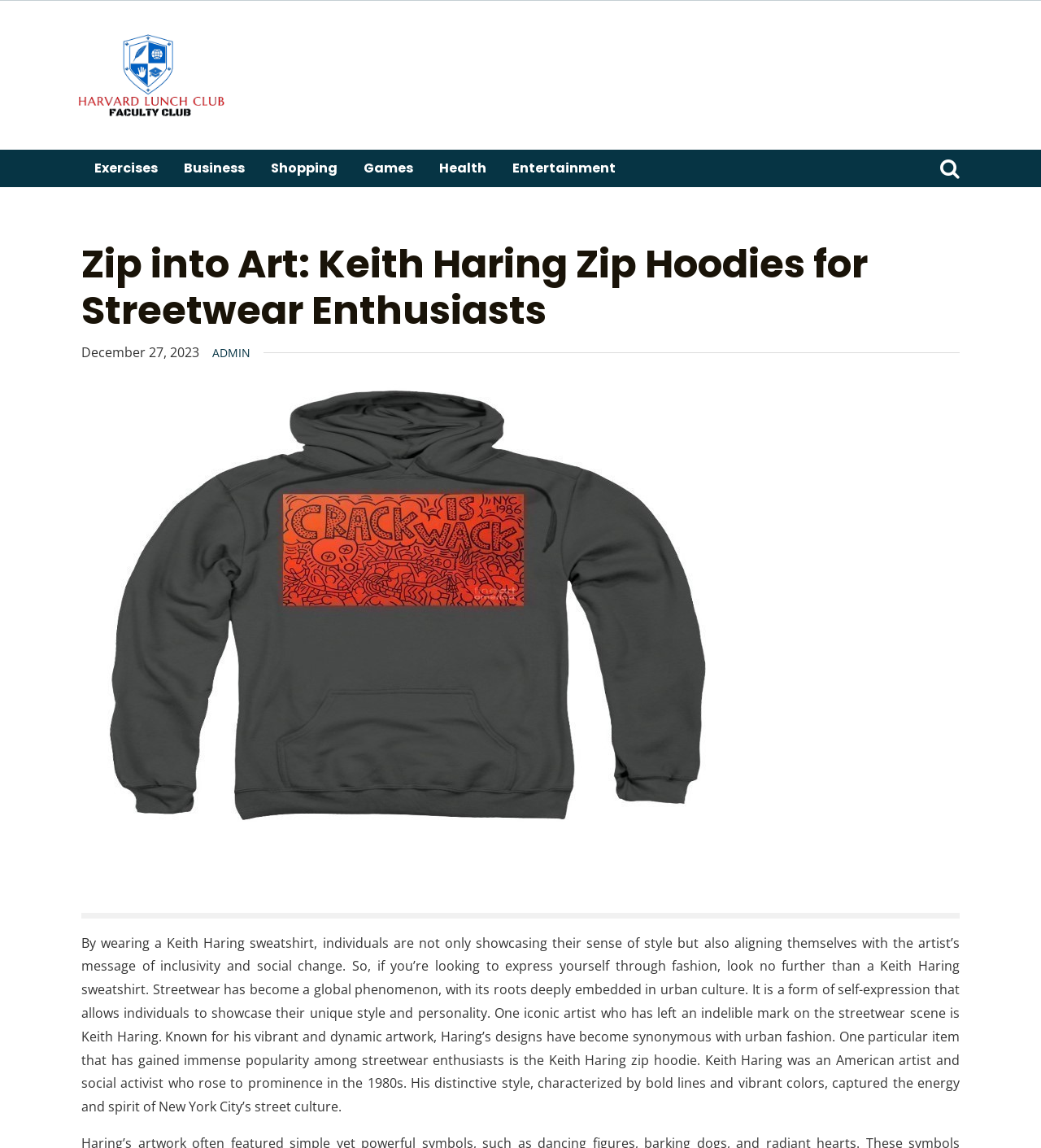Can you provide the bounding box coordinates for the element that should be clicked to implement the instruction: "Search for something"?

[0.891, 0.131, 0.934, 0.168]